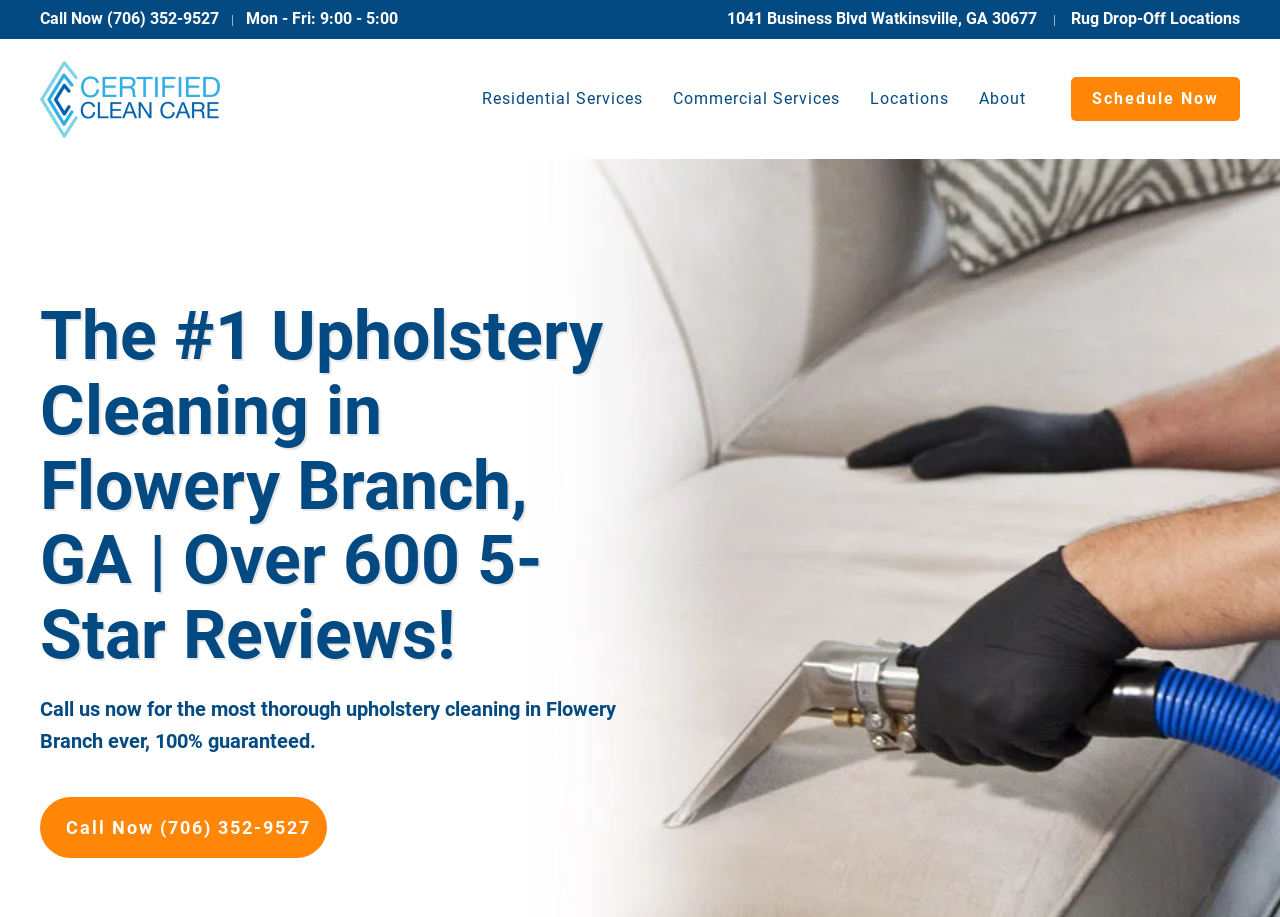Explain the features and main sections of the webpage comprehensively.

The webpage is about Certified Clean Care, a company offering upholstery cleaning services in Flowery Branch, GA. At the top left, there is a link to skip to the main content. Next to it, a call-to-action link "Call Now" with a phone number is displayed. A vertical separator is present between these two links. 

On the top right, there is a link showing the business hours, "Mon - Fri: 9:00 - 5:00", followed by the business address, "1041 Business Blvd Watkinsville, GA 30677". Another vertical separator is present after the address, and then a link to "Rug Drop-Off Locations" is displayed.

Below the top section, there is a navigation menu with buttons for "Residential Services", "Commercial Services", "Locations", and "About", each with a dropdown menu. 

On the left side, there is a logo image of Certified Clean Care, and a link to go back to the home page. 

The main content starts with a heading that reads "The #1 Upholstery Cleaning in Flowery Branch, GA | Over 600 5-Star Reviews!". Below the heading, there is a paragraph of text describing the company's upholstery cleaning services, emphasizing a 100% guarantee. 

At the bottom left, there is another "Call Now" link with the same phone number as the one at the top.